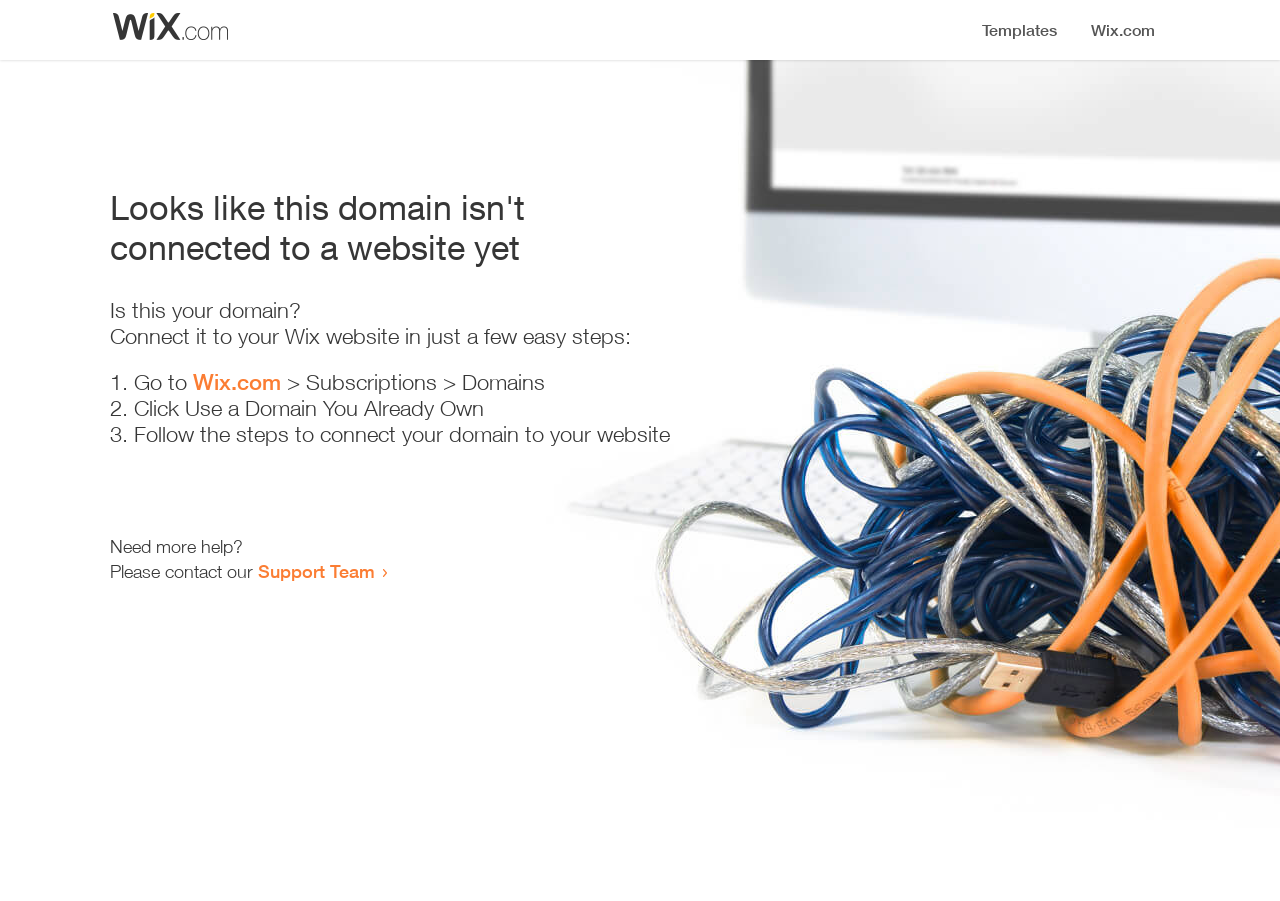Provide a brief response using a word or short phrase to this question:
What is the purpose of the webpage?

Domain connection guide